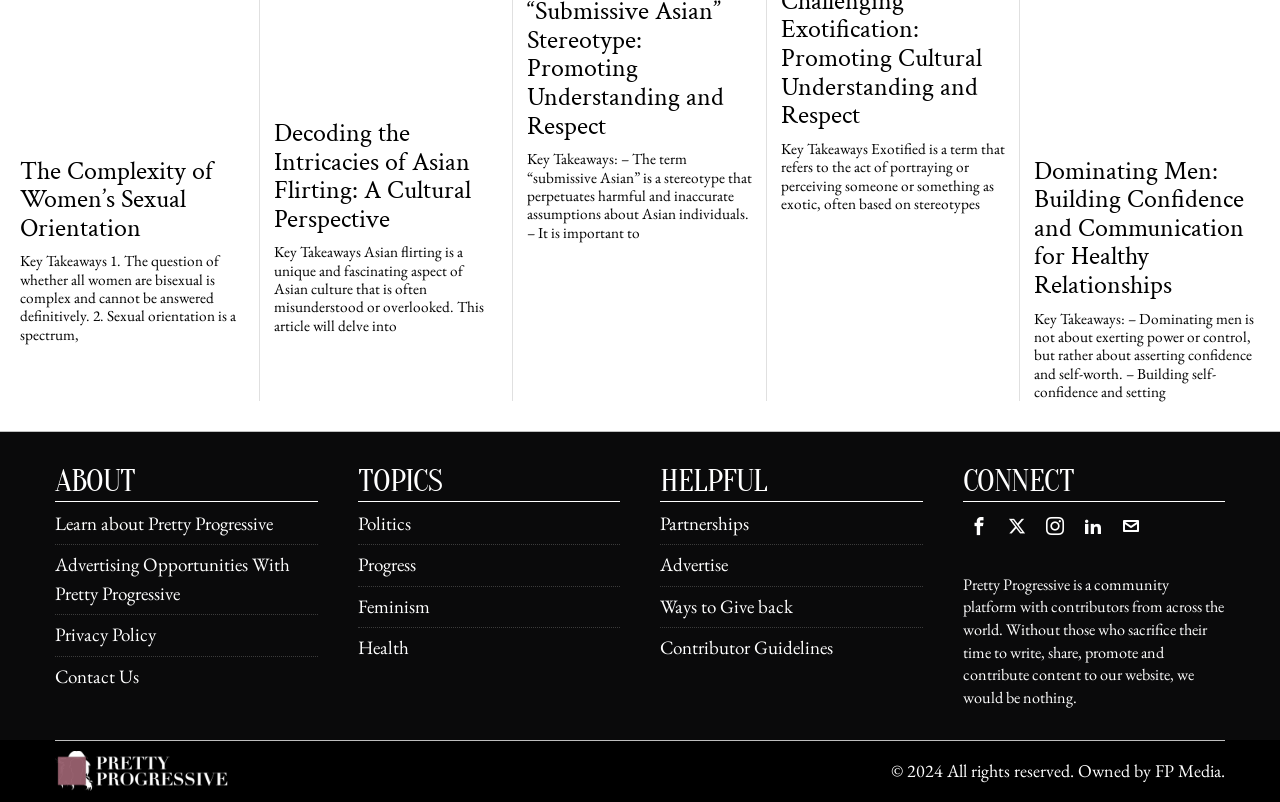What are the social media platforms available for connection?
Using the image provided, answer with just one word or phrase.

Facebook, Instagram, Linkedin, Email